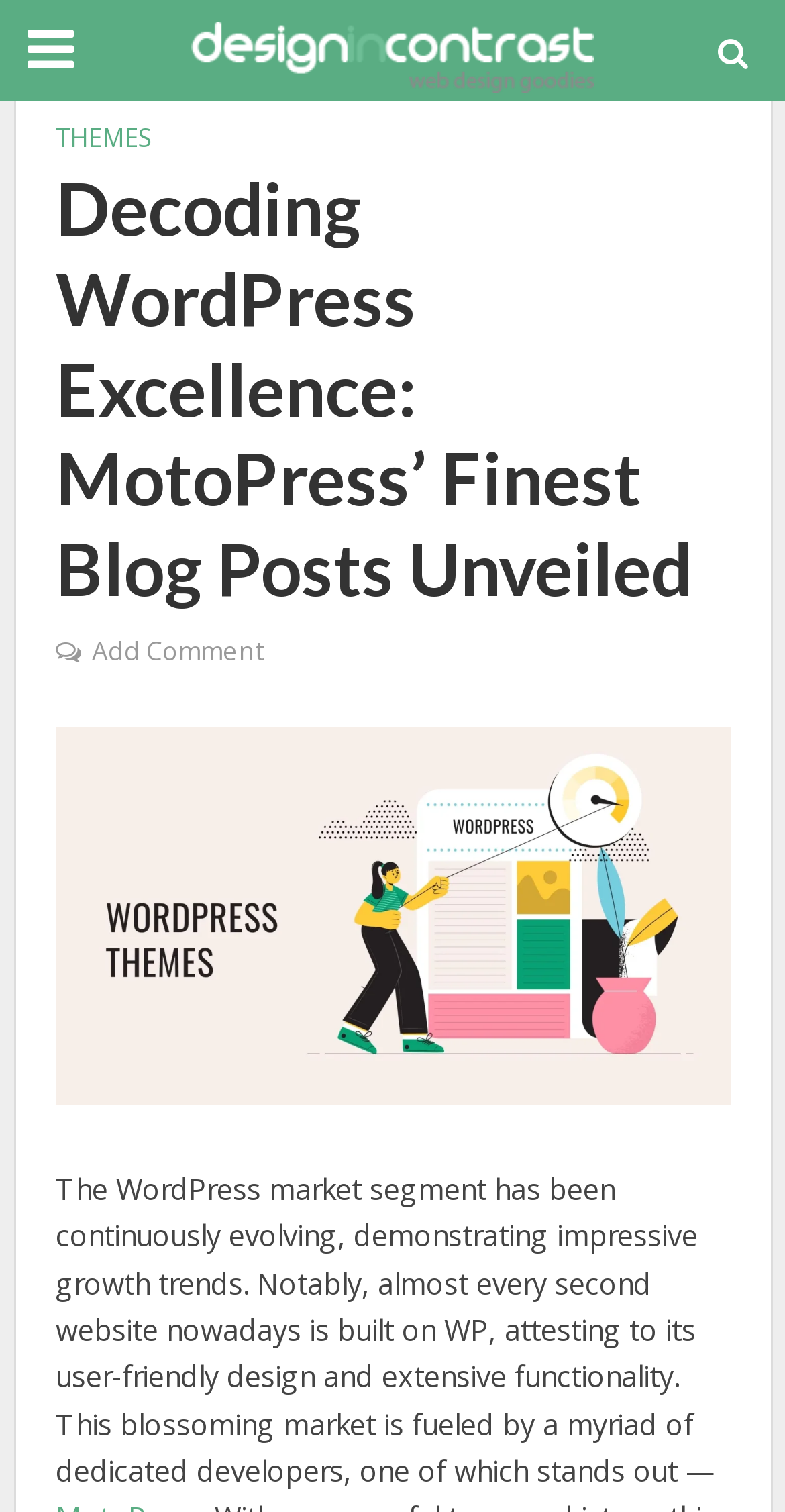What is the topic of the blog post?
Can you give a detailed and elaborate answer to the question?

The topic of the blog post can be inferred from the StaticText element which mentions 'The WordPress market segment has been continuously evolving...' and the image caption 'wordpress themes 990x557', indicating that the blog post is about the WordPress market.